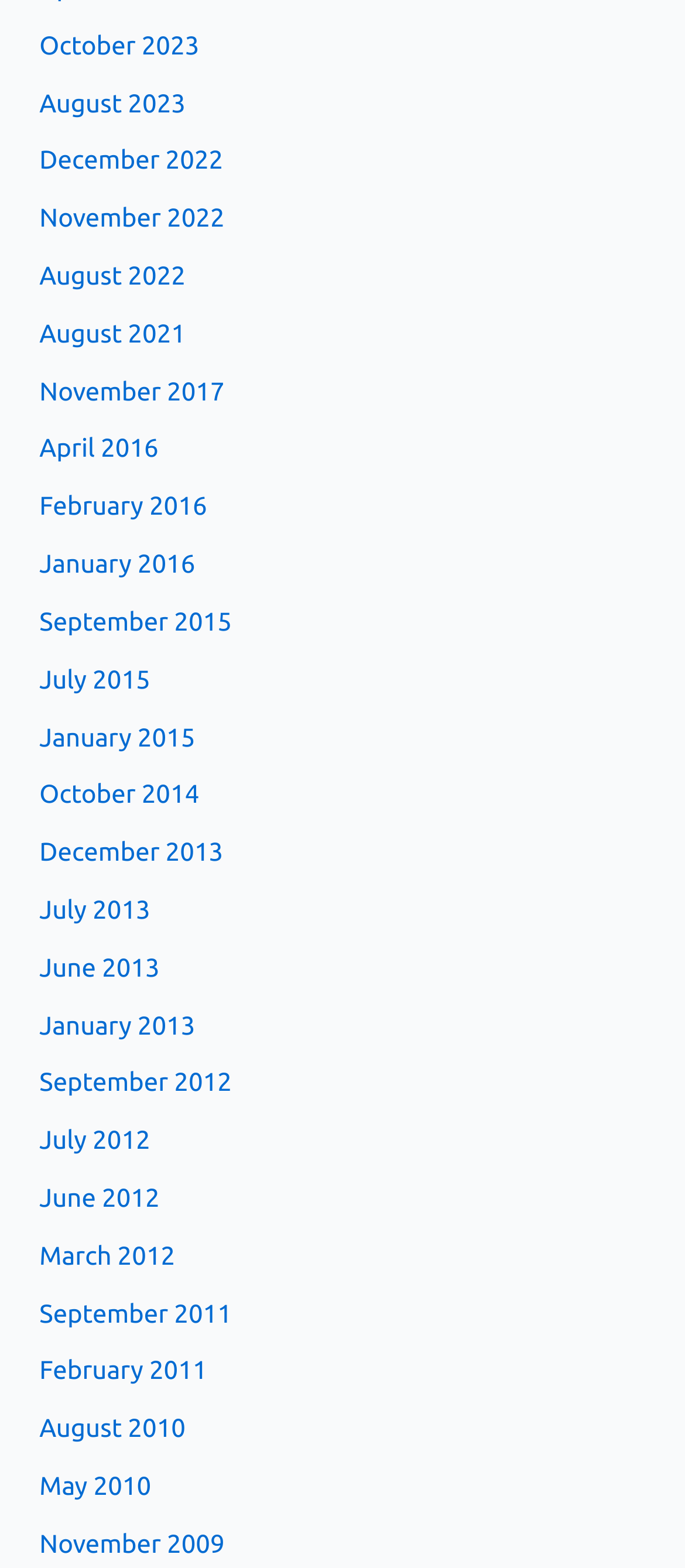Provide the bounding box coordinates in the format (top-left x, top-left y, bottom-right x, bottom-right y). All values are floating point numbers between 0 and 1. Determine the bounding box coordinate of the UI element described as: May 2010

[0.058, 0.938, 0.221, 0.957]